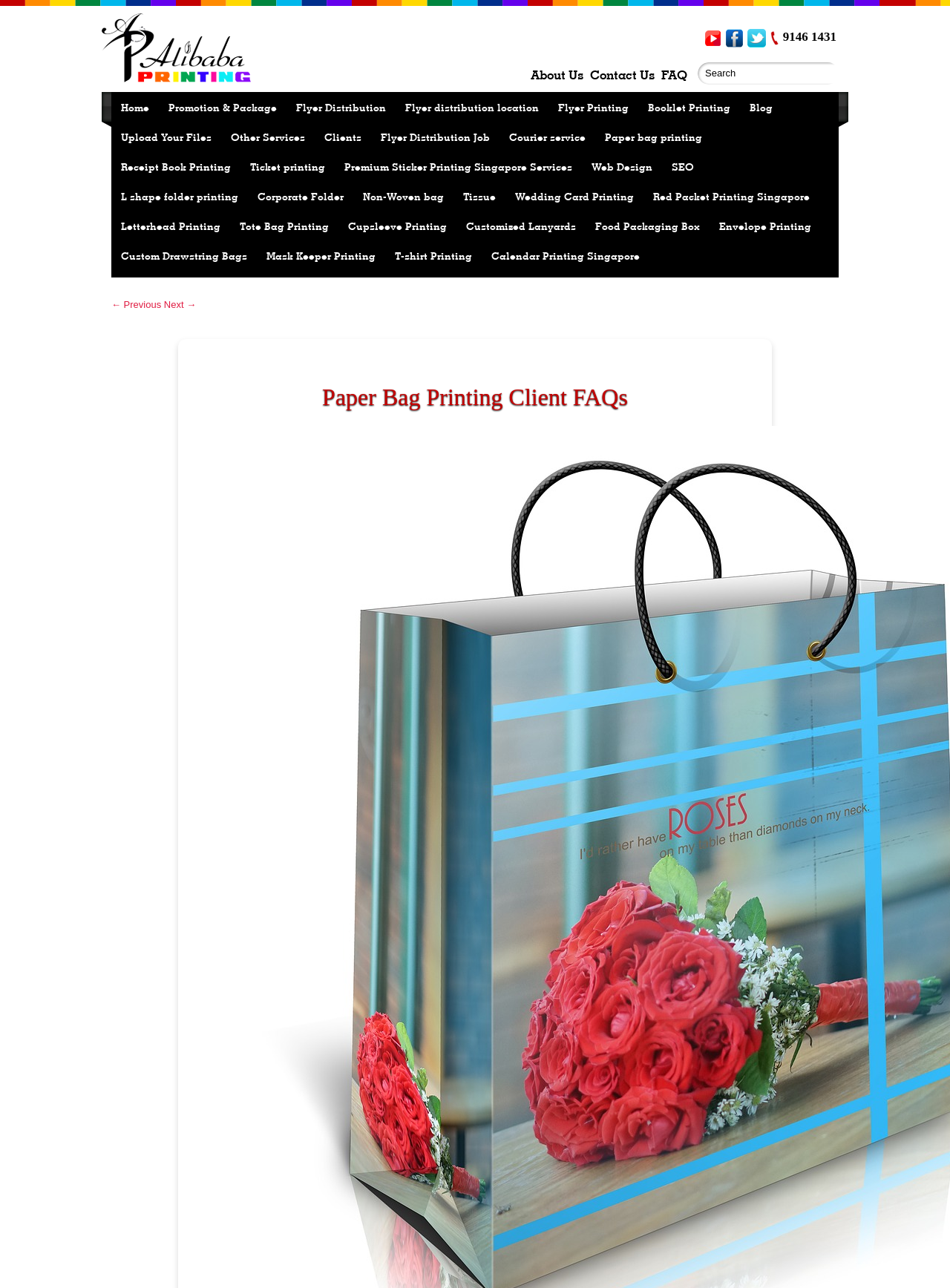Provide your answer in a single word or phrase: 
Is there a search function available?

Yes